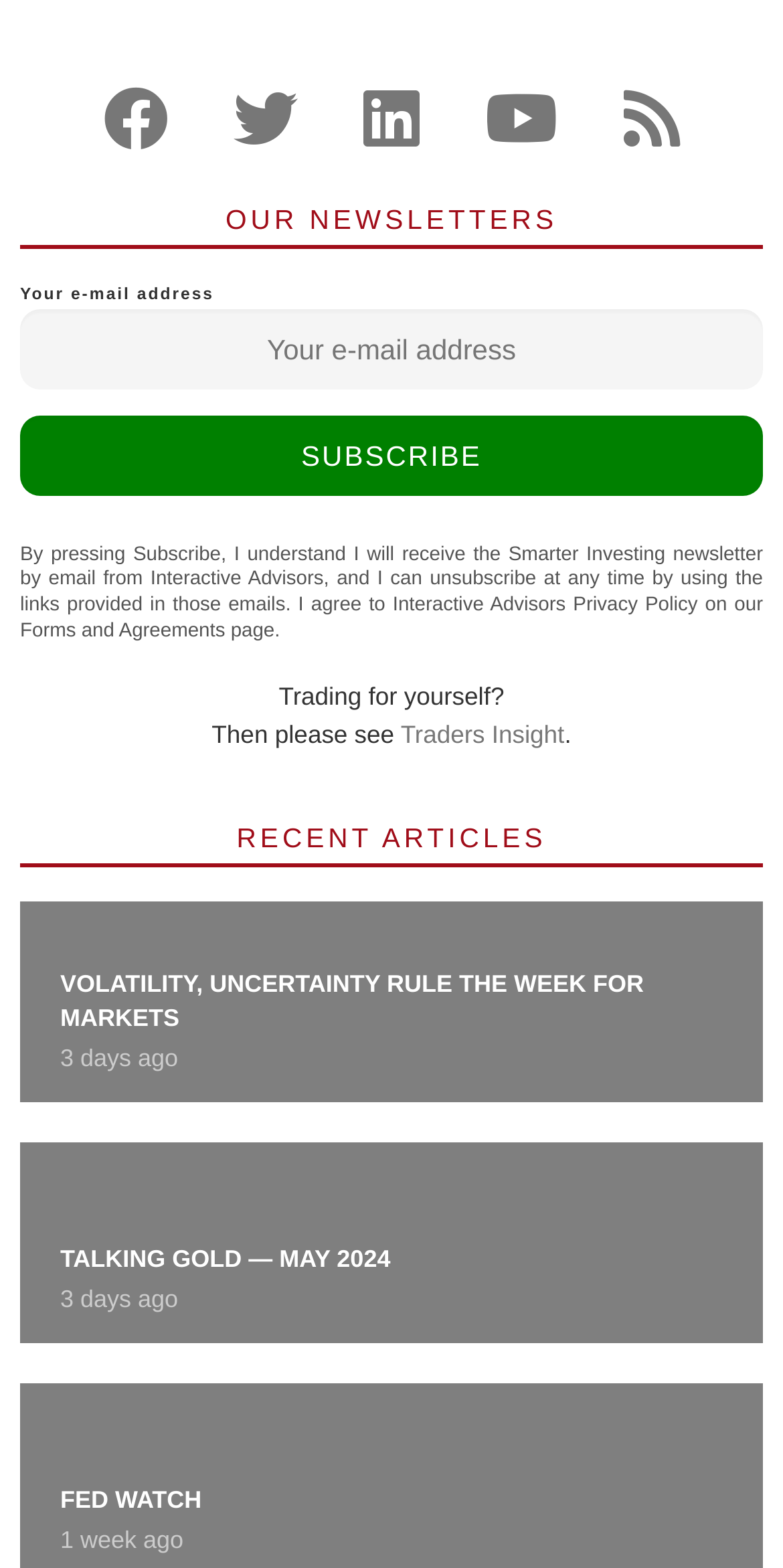Find the bounding box coordinates of the clickable area that will achieve the following instruction: "View December 2008".

None